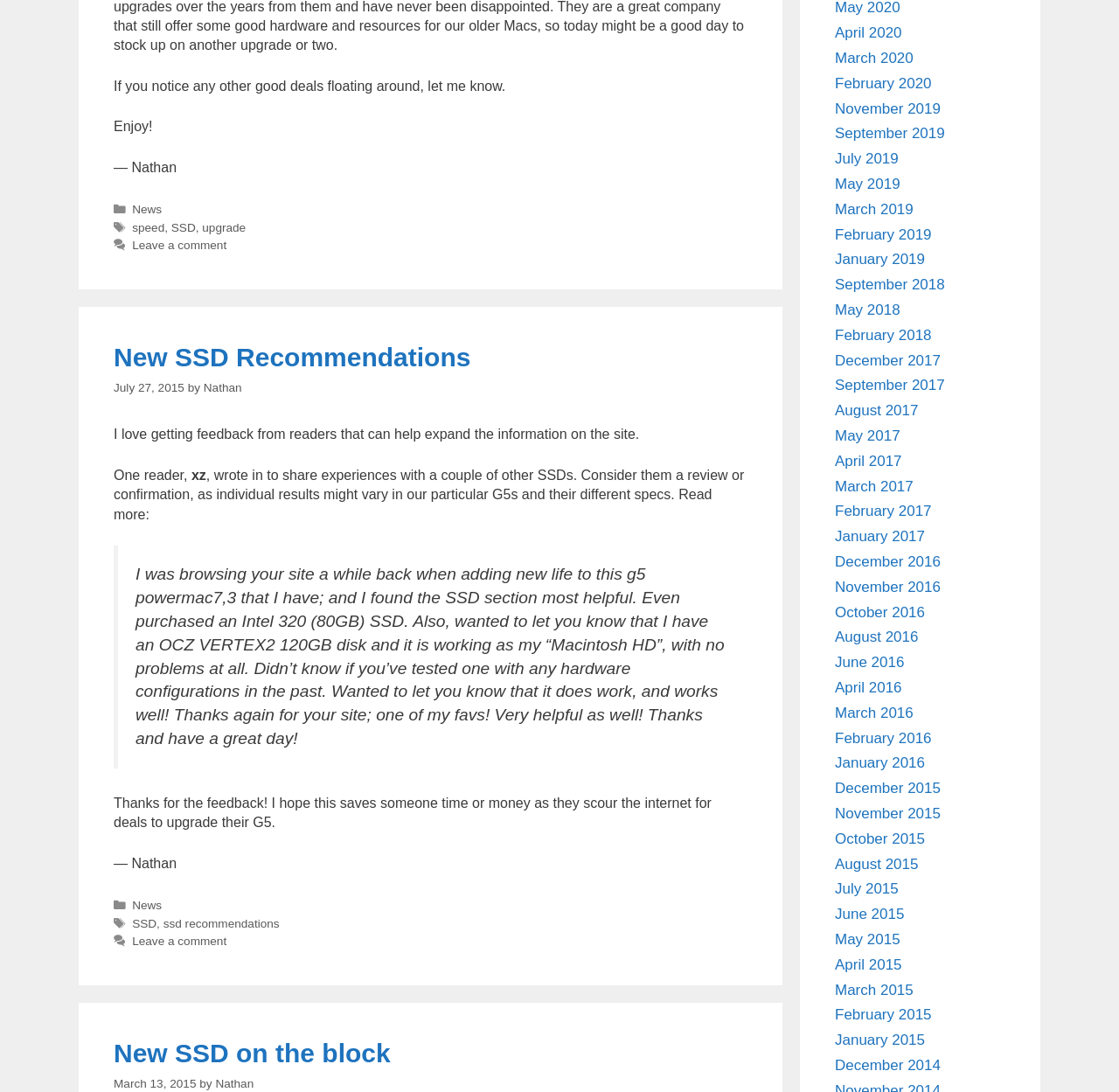Provide your answer in a single word or phrase: 
What is the type of computer mentioned in the article?

G5 PowerMac